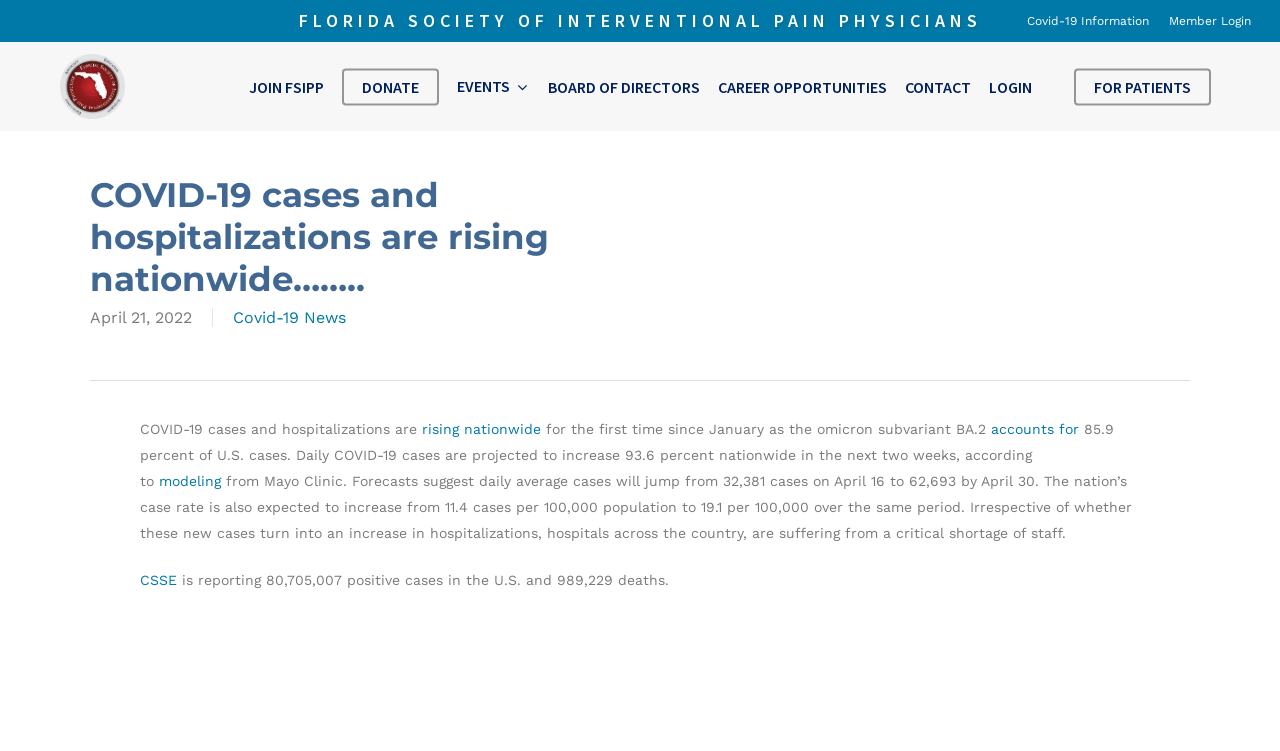What is the current case rate per 100,000 population?
Answer the question with a single word or phrase, referring to the image.

11.4 cases